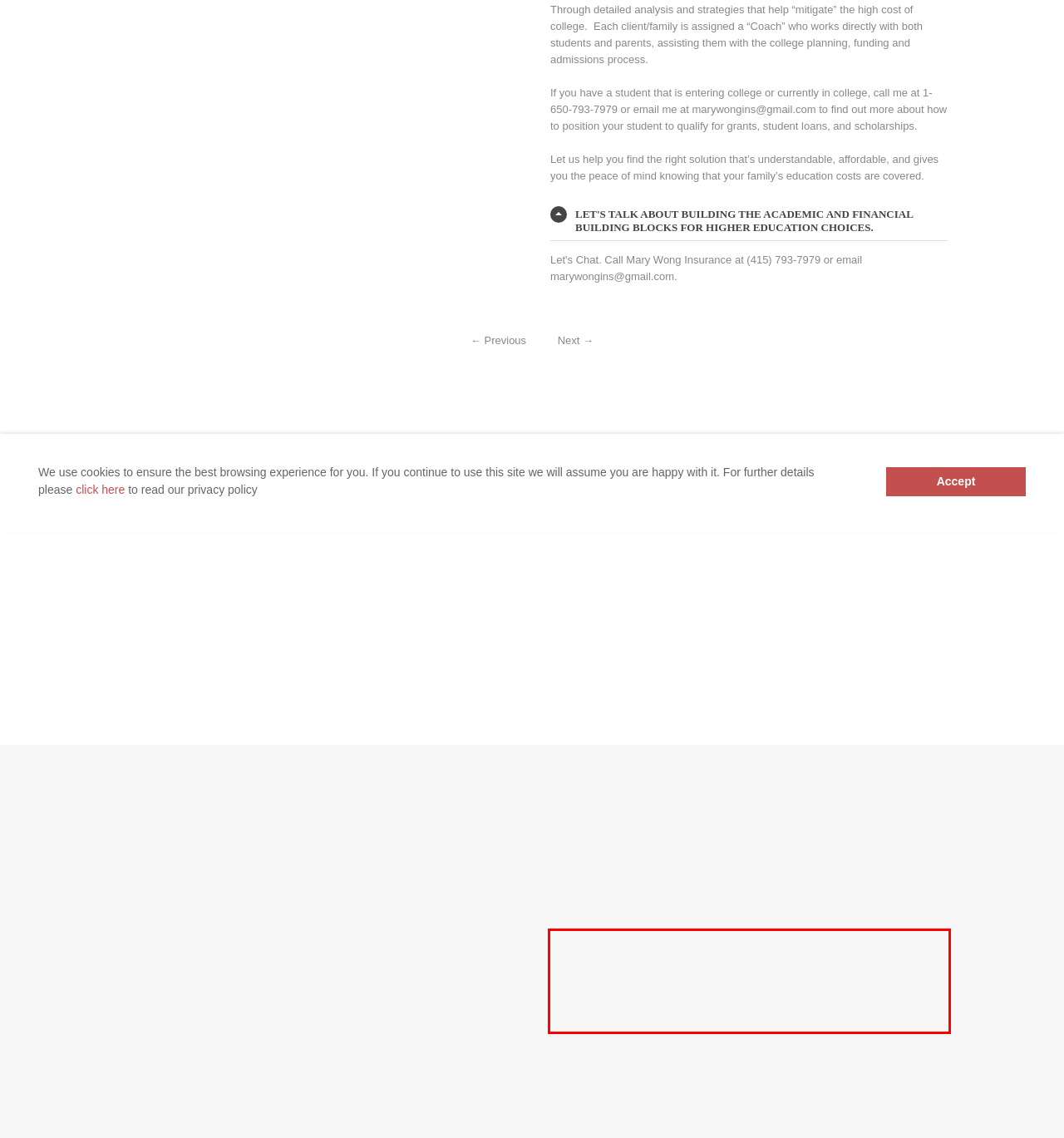From the given screenshot of a webpage, identify the red bounding box and extract the text content within it.

I needed new healthcare coverage, emailed 4 brokers I didn’t know and Mary was the first to respond and was very helpful. She was conversational and informative via emails until we met, then she helped me through the process with her expertise. I got good coverage at a good rate, and having worked in customer service software, I know what a good user experience is all about. Mary exceeded expectations. I would definitely recommend her. Andrew